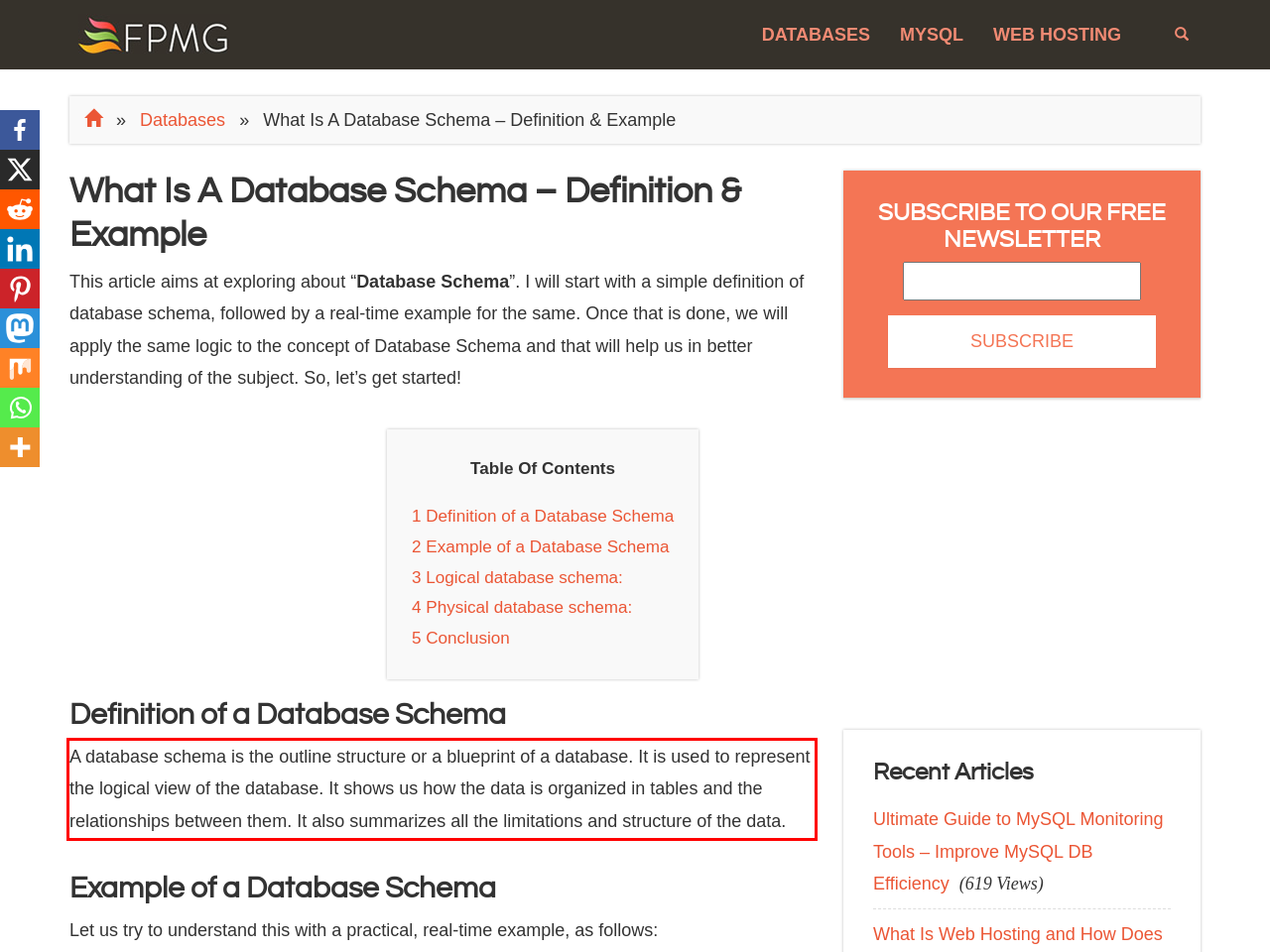By examining the provided screenshot of a webpage, recognize the text within the red bounding box and generate its text content.

A database schema is the outline structure or a blueprint of a database. It is used to represent the logical view of the database. It shows us how the data is organized in tables and the relationships between them. It also summarizes all the limitations and structure of the data.